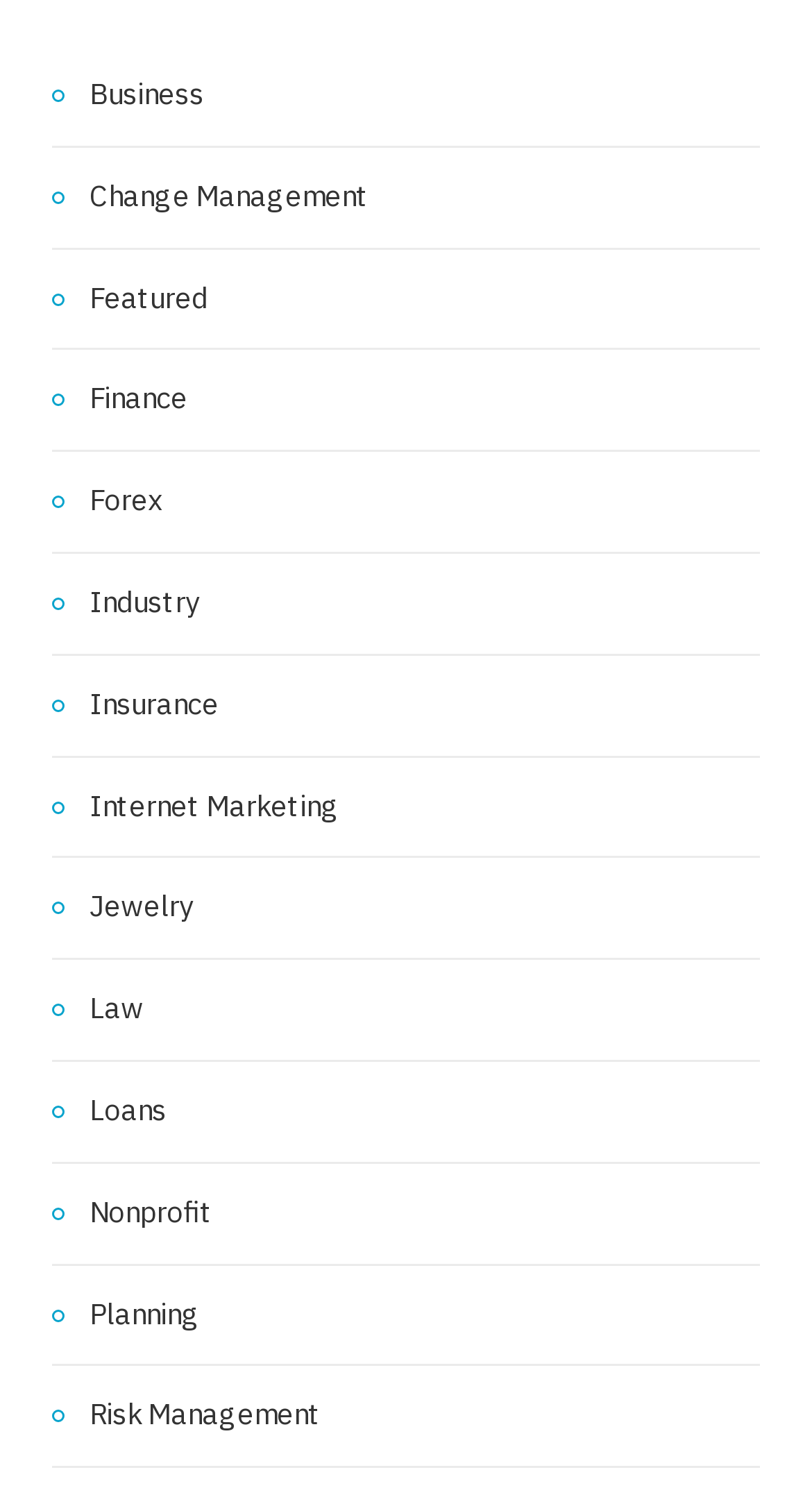Provide the bounding box coordinates of the section that needs to be clicked to accomplish the following instruction: "Browse Industry."

[0.064, 0.387, 0.246, 0.42]